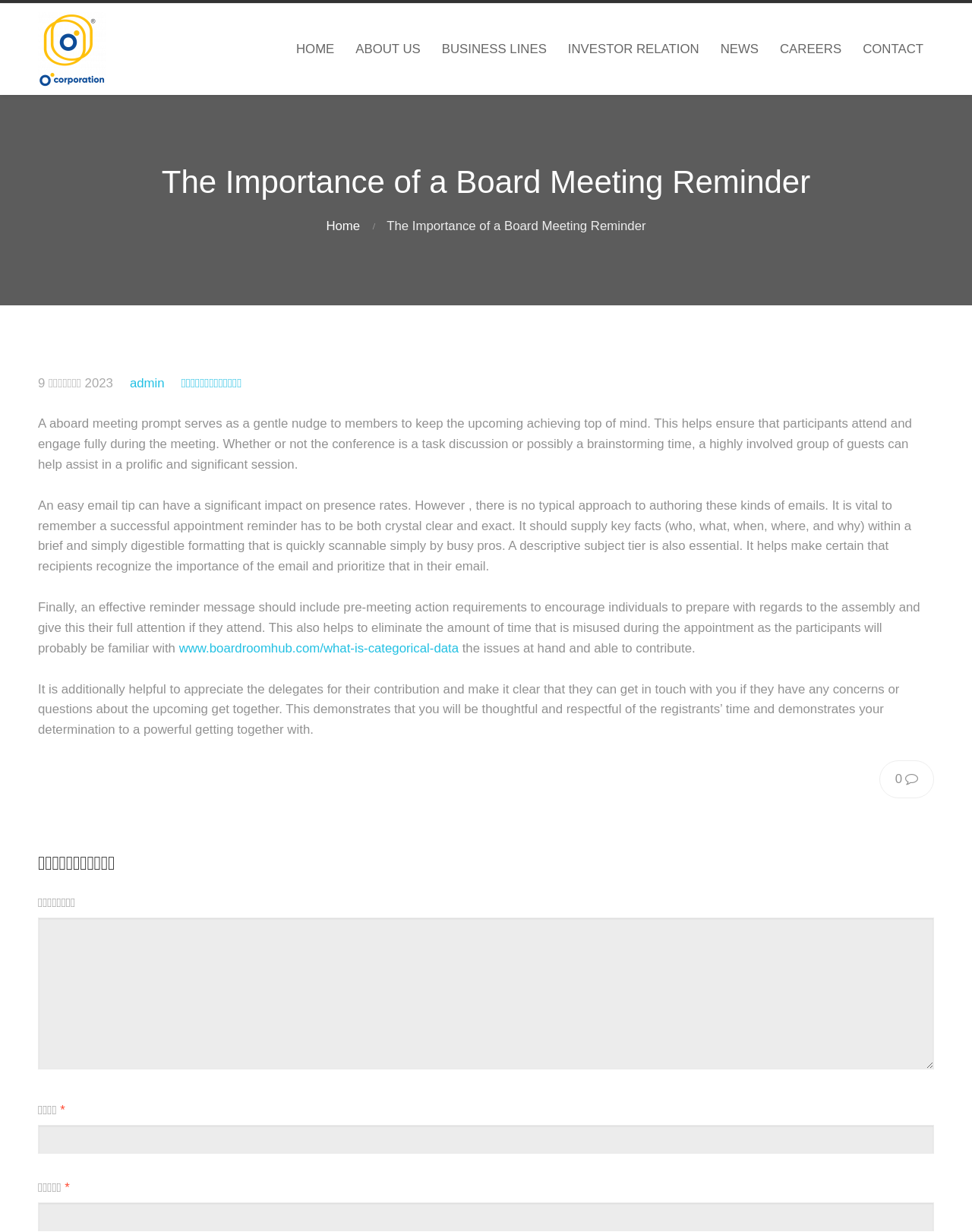Bounding box coordinates should be in the format (top-left x, top-left y, bottom-right x, bottom-right y) and all values should be floating point numbers between 0 and 1. Determine the bounding box coordinate for the UI element described as: parent_node: อีเมล * aria-describedby="email-notes" name="email"

[0.039, 0.976, 0.961, 0.999]